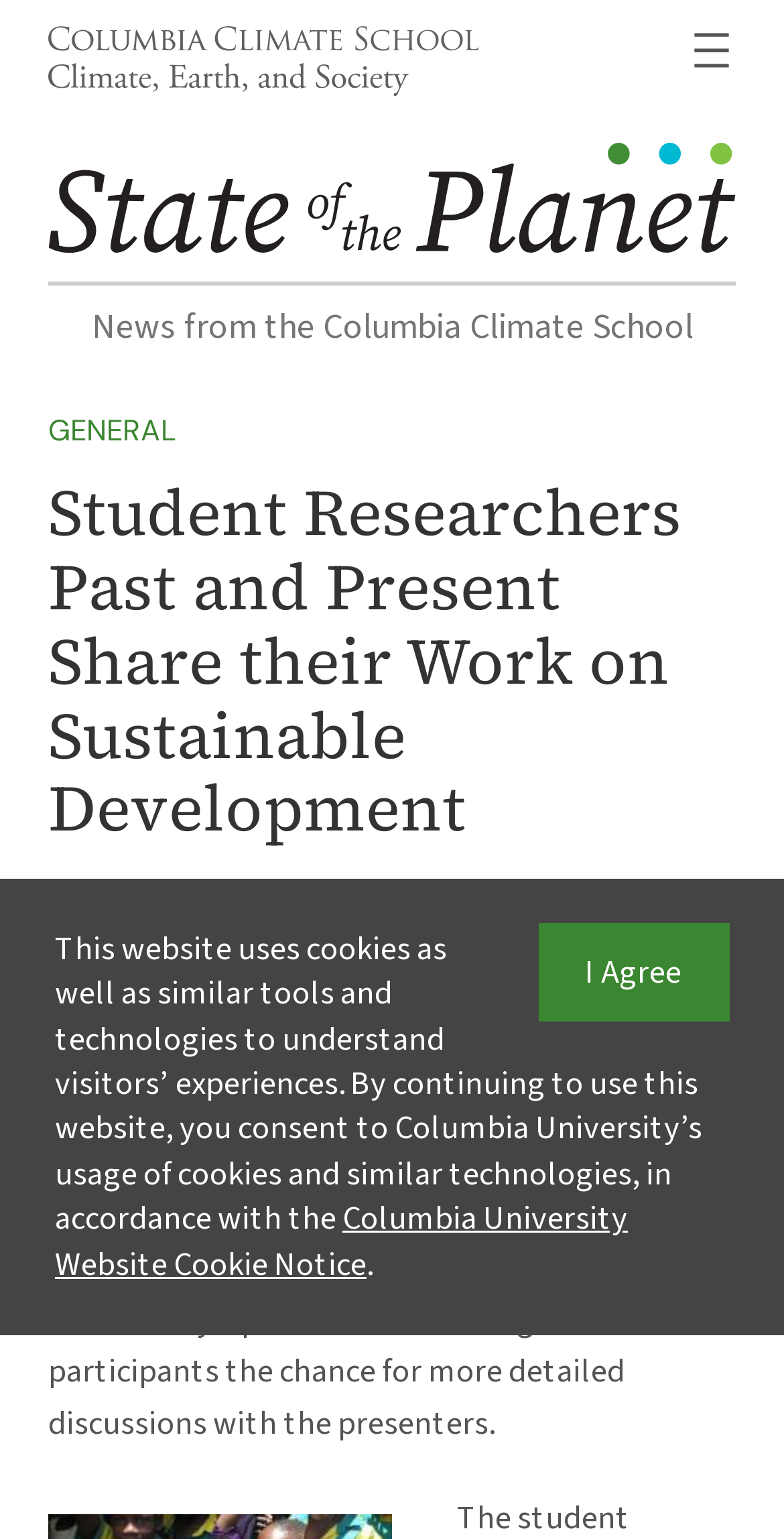Identify the main title of the webpage and generate its text content.

Student Researchers Past and Present Share their Work on Sustainable Development